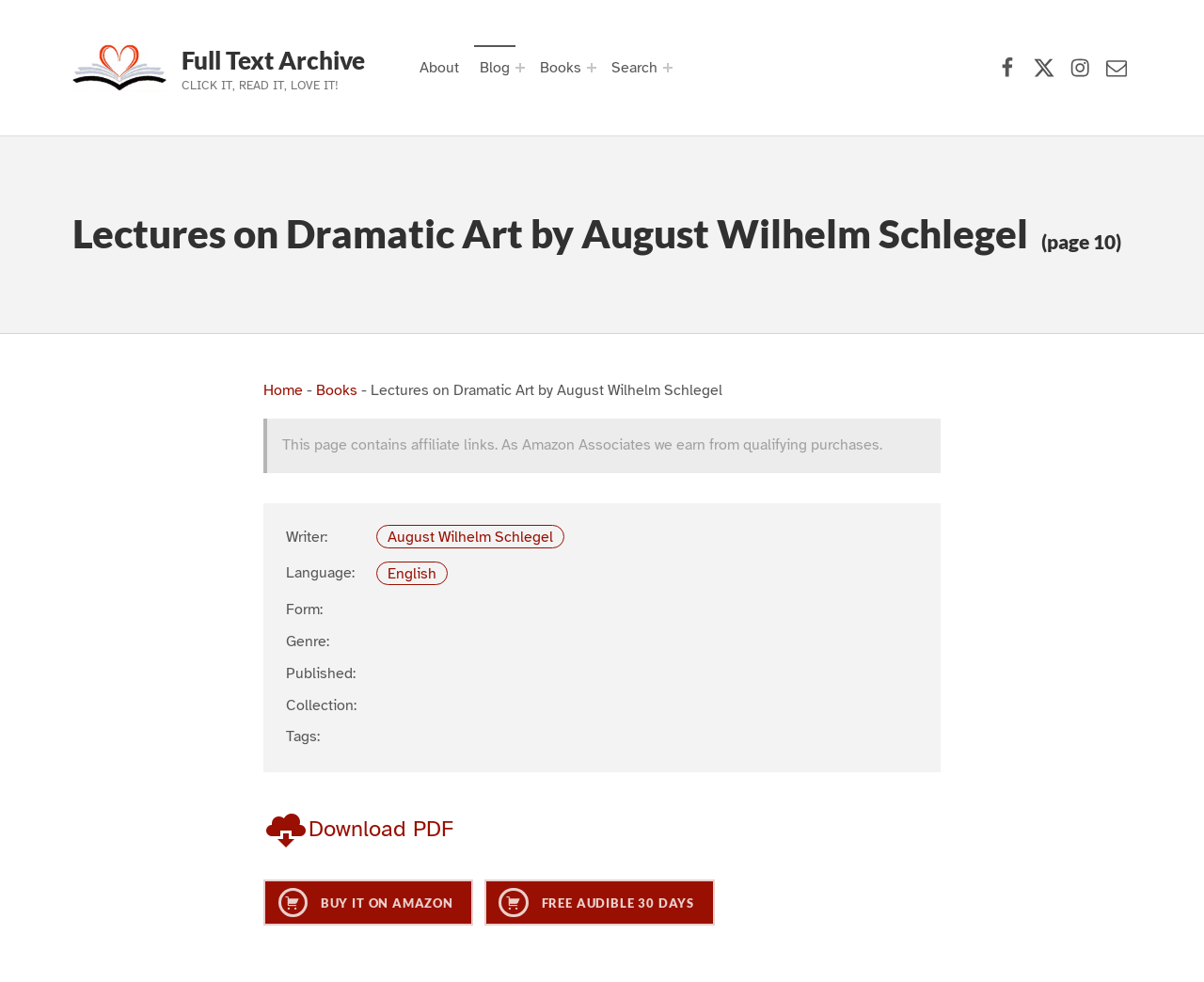Locate the bounding box coordinates of the element that needs to be clicked to carry out the instruction: "Go to the About page". The coordinates should be given as four float numbers ranging from 0 to 1, i.e., [left, top, right, bottom].

[0.343, 0.046, 0.386, 0.092]